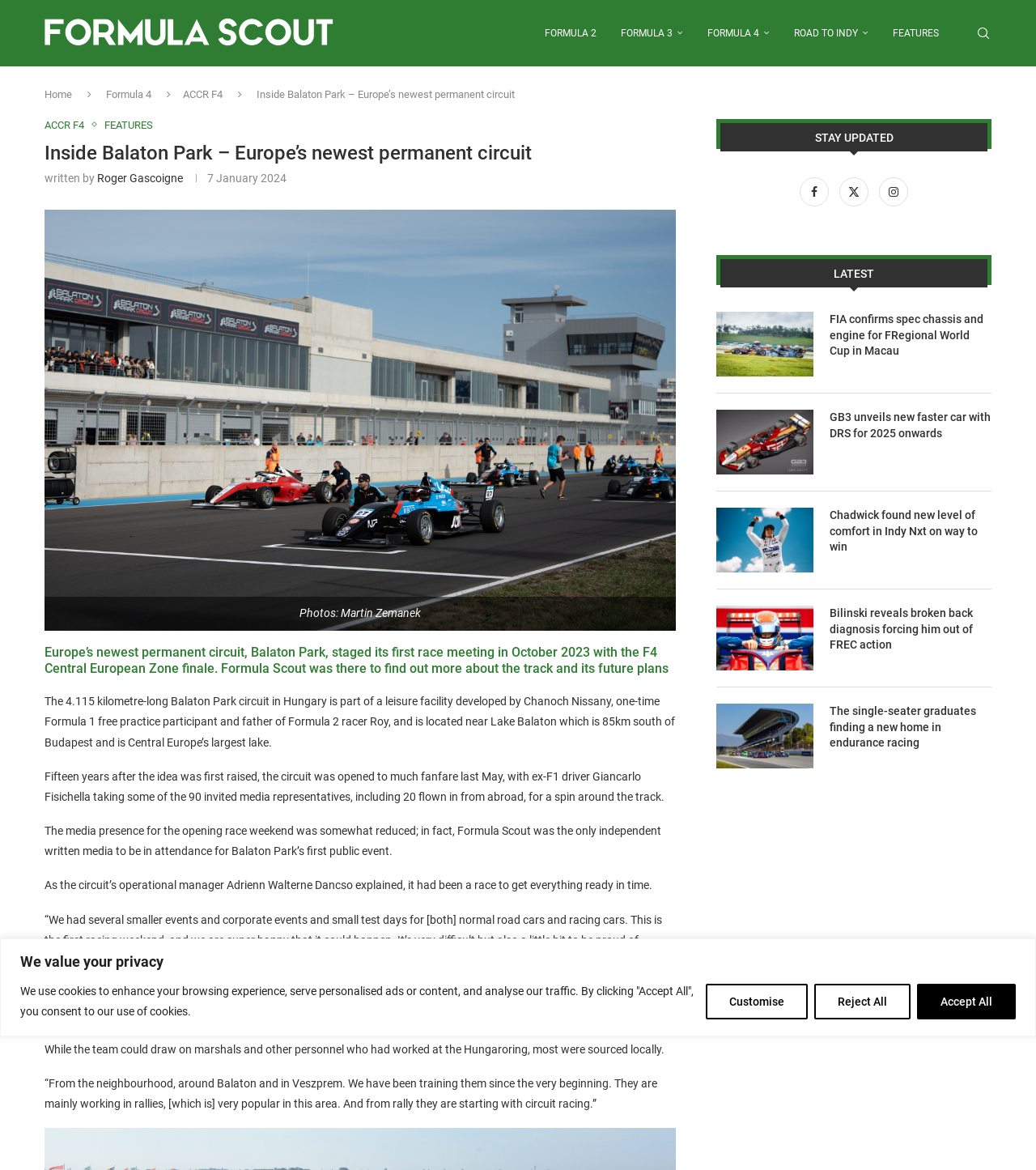Using the provided element description: "Road to Indy", identify the bounding box coordinates. The coordinates should be four floats between 0 and 1 in the order [left, top, right, bottom].

[0.766, 0.001, 0.838, 0.056]